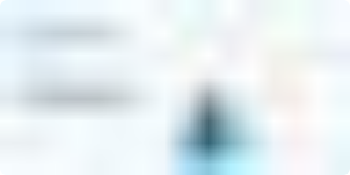What is the role of data lineage in data management?
Look at the image and answer the question using a single word or phrase.

Ensuring accountability and compliance